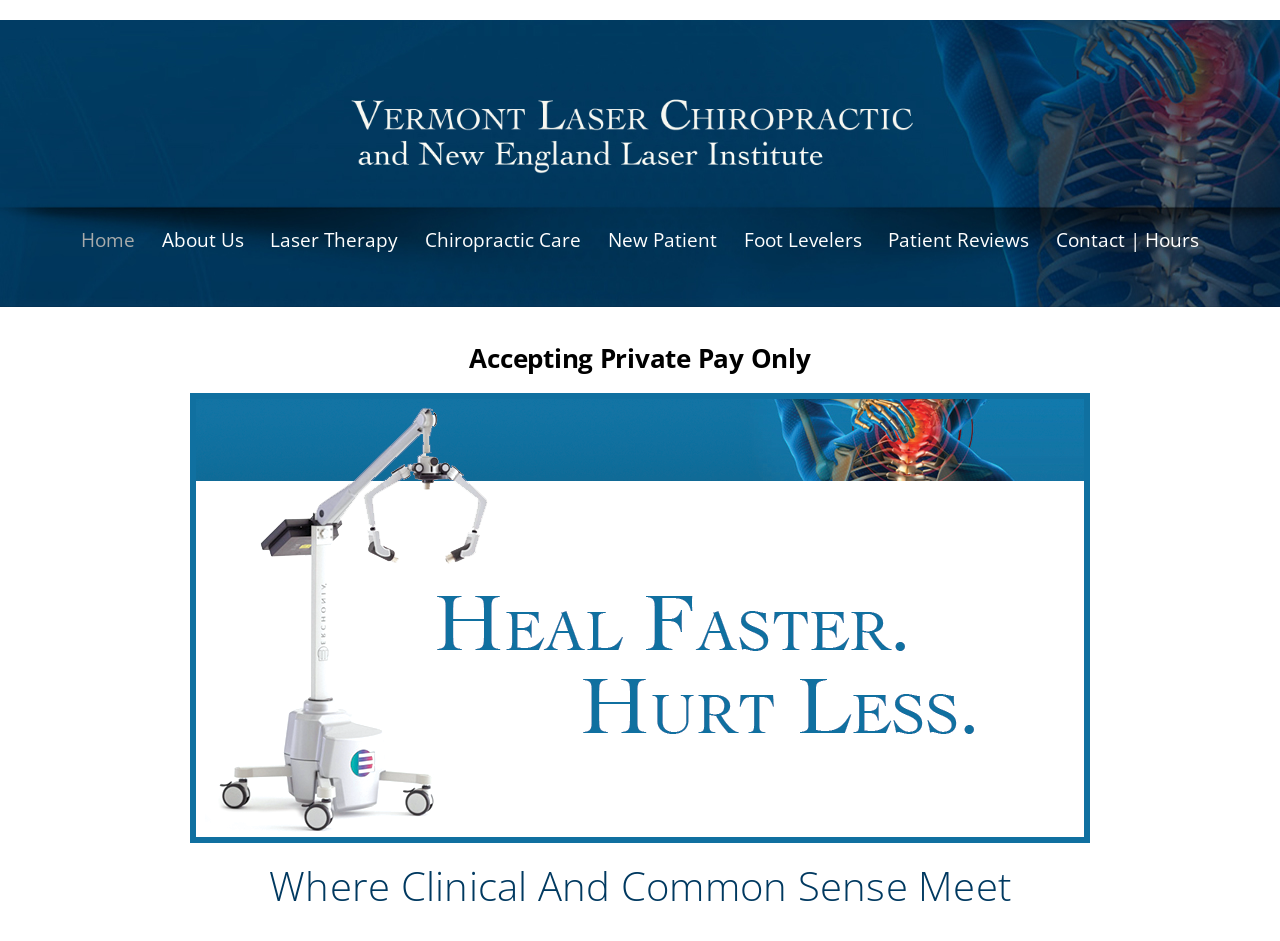Determine the bounding box coordinates of the element that should be clicked to execute the following command: "explore Foot Levelers".

[0.572, 0.228, 0.682, 0.283]